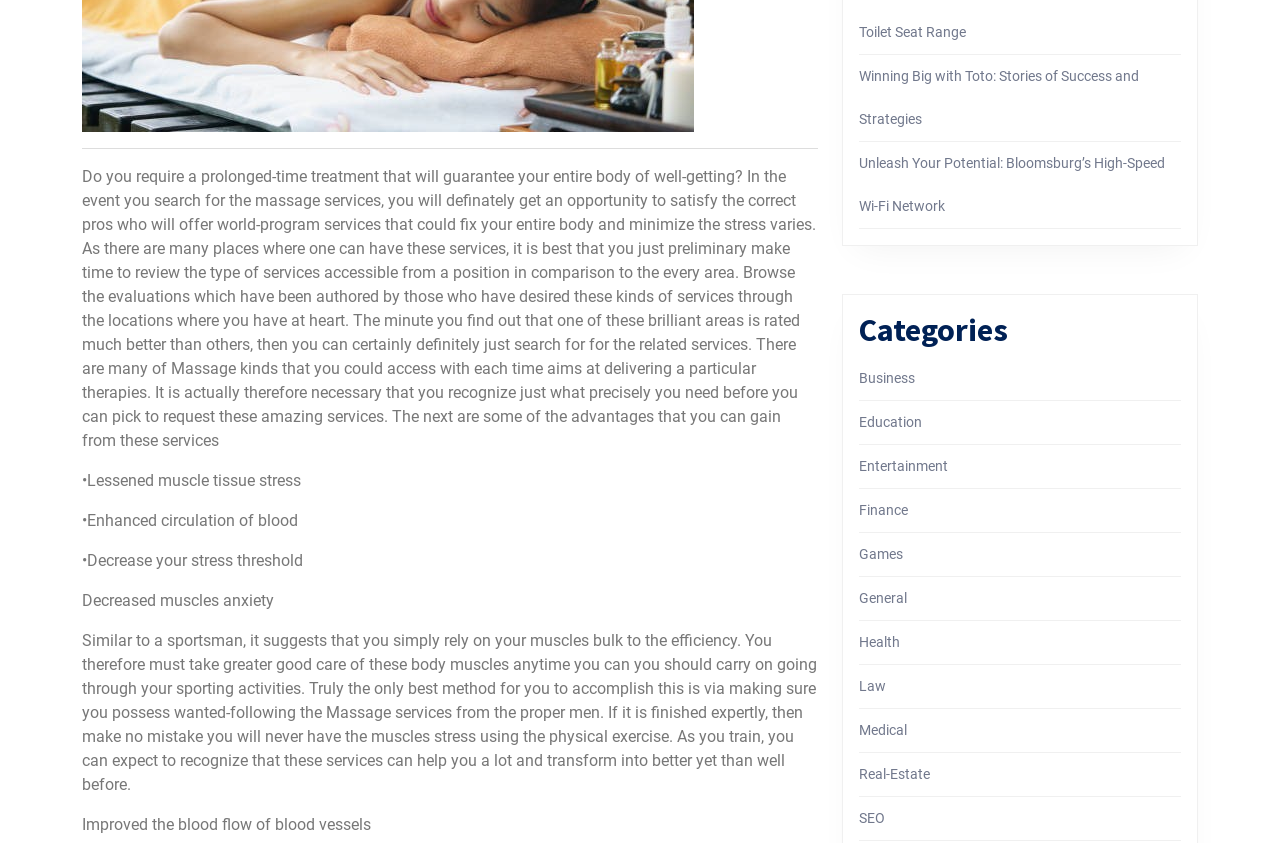Given the element description: "Education", predict the bounding box coordinates of the UI element it refers to, using four float numbers between 0 and 1, i.e., [left, top, right, bottom].

[0.671, 0.491, 0.72, 0.51]